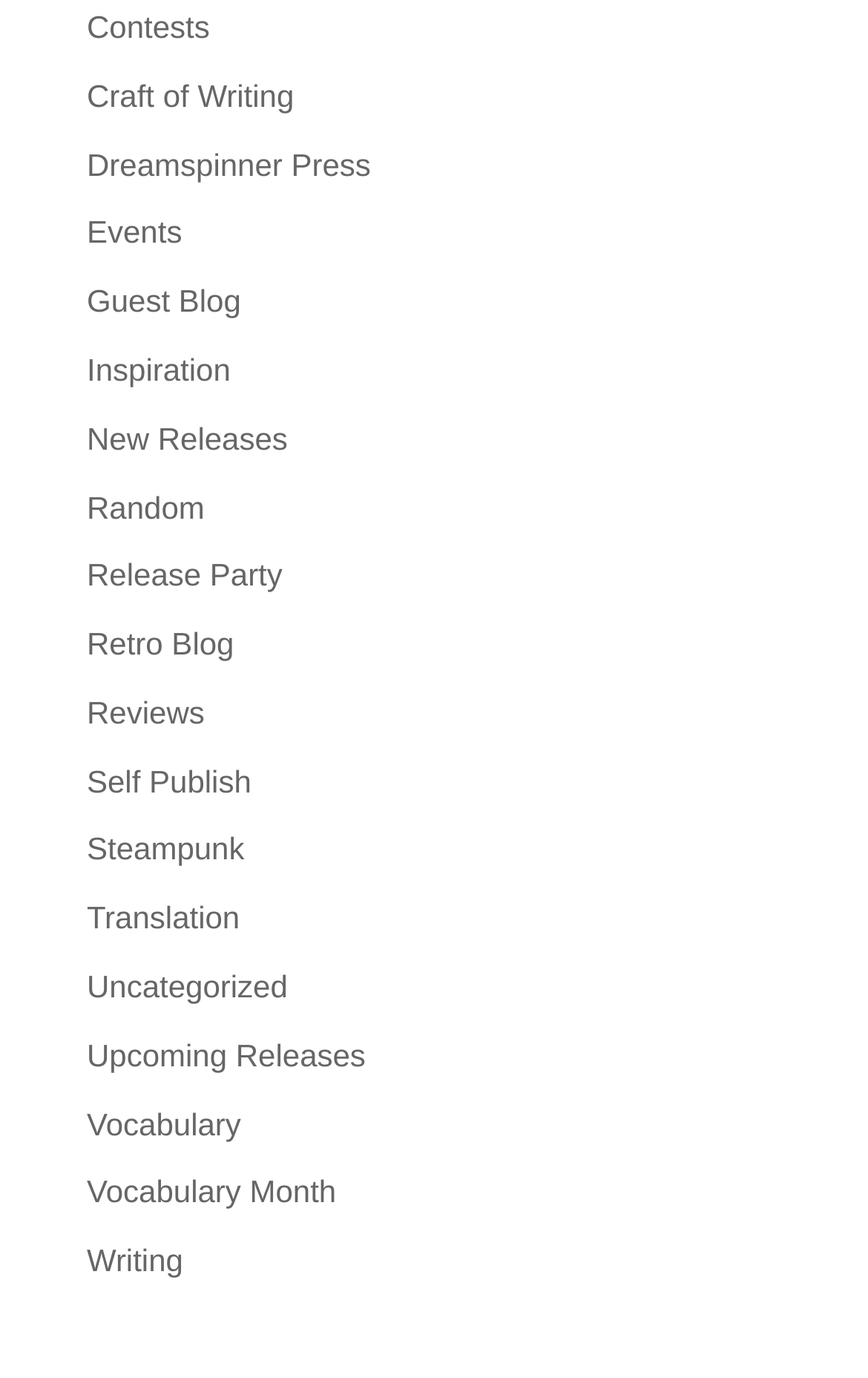Determine the bounding box coordinates of the clickable region to execute the instruction: "Read about craft of writing". The coordinates should be four float numbers between 0 and 1, denoted as [left, top, right, bottom].

[0.1, 0.056, 0.339, 0.082]